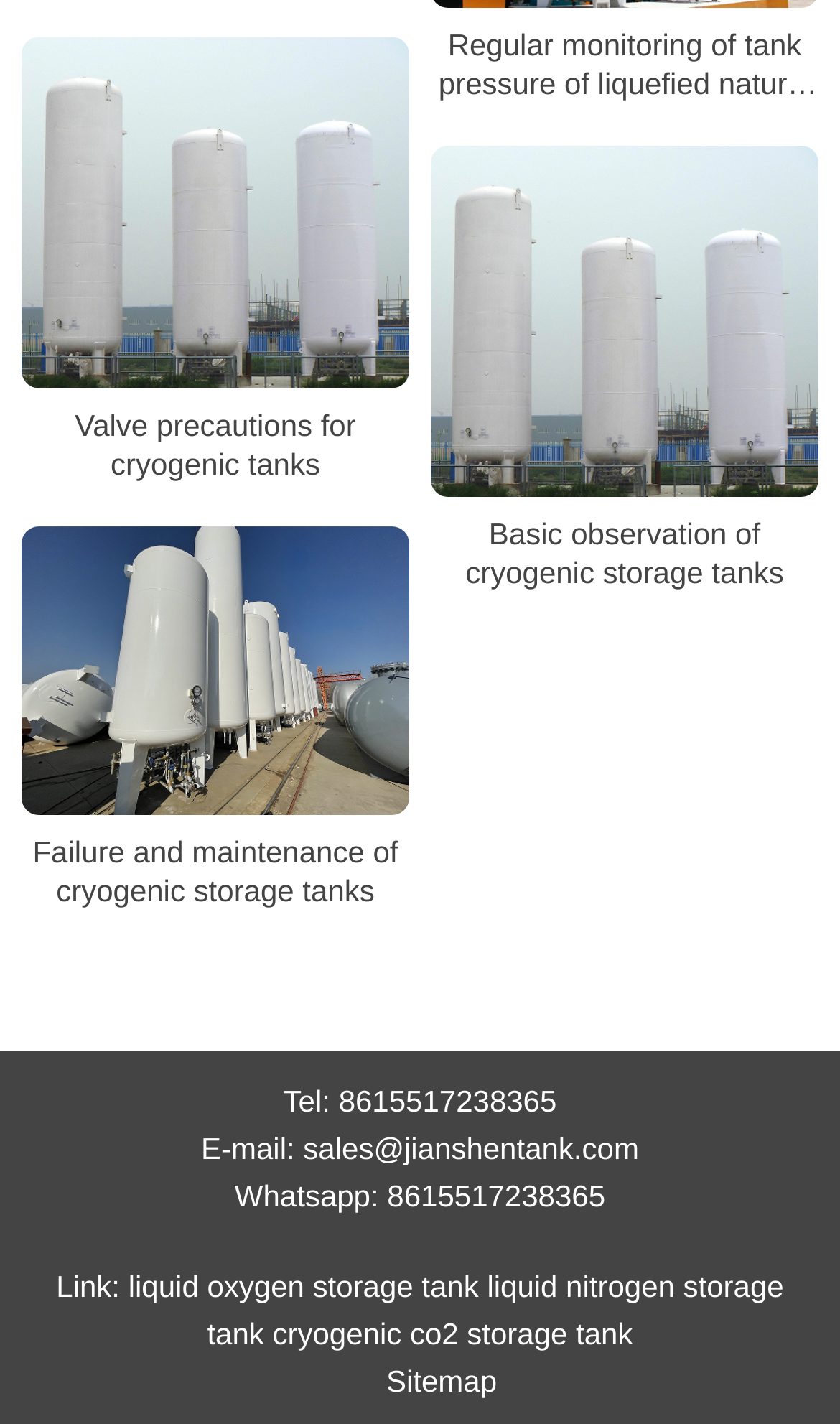Pinpoint the bounding box coordinates of the area that should be clicked to complete the following instruction: "view Terms & Conditions". The coordinates must be given as four float numbers between 0 and 1, i.e., [left, top, right, bottom].

None